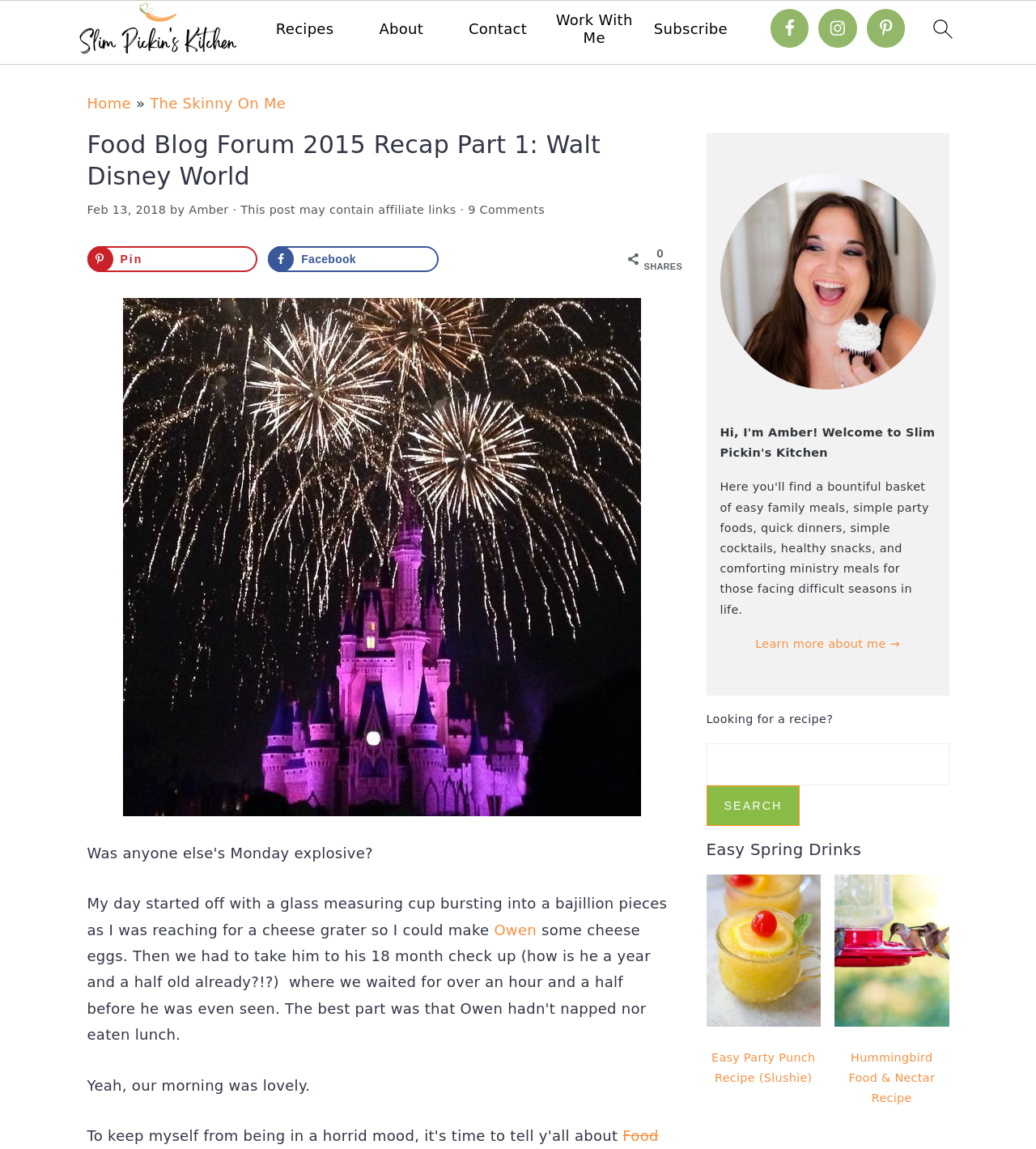Provide a thorough summary of the webpage.

This webpage is a blog post titled "Food Blog Forum 2015 Recap Part 1: Walt Disney World" on a food blog called Slim Pickin's Kitchen. At the top of the page, there are several links to navigate to different sections of the website, including "Skip to primary navigation", "Skip to main content", and "Skip to primary sidebar". Below these links, there is a header section with a logo that links to the homepage, accompanied by a navigation menu with links to "Recipes", "About", "Contact", "Work With Me", and "Subscribe".

On the top right side of the page, there are social media links to Facebook, Instagram, and Pinterest, each with an accompanying image. Next to these links, there is a search icon that allows users to search the website.

The main content of the page is a blog post that starts with a heading that displays the title of the post. Below the title, there is a breadcrumb navigation section that shows the path to the current page. The post itself is a personal anecdote about the author's Monday morning, which started with a glass measuring cup breaking into pieces. The text is accompanied by several links to other pages on the website, including a link to the author's profile.

On the right side of the page, there is a primary sidebar section that contains a heading and a figure. Below the figure, there is a link to learn more about the author and a search box that allows users to search for recipes. The sidebar also contains a section titled "Easy Spring Drinks" with links to two recipes.

Throughout the page, there are several images, including a Pinterest button, a Facebook share button, and an image related to the blog post. The overall layout of the page is organized, with clear headings and concise text.